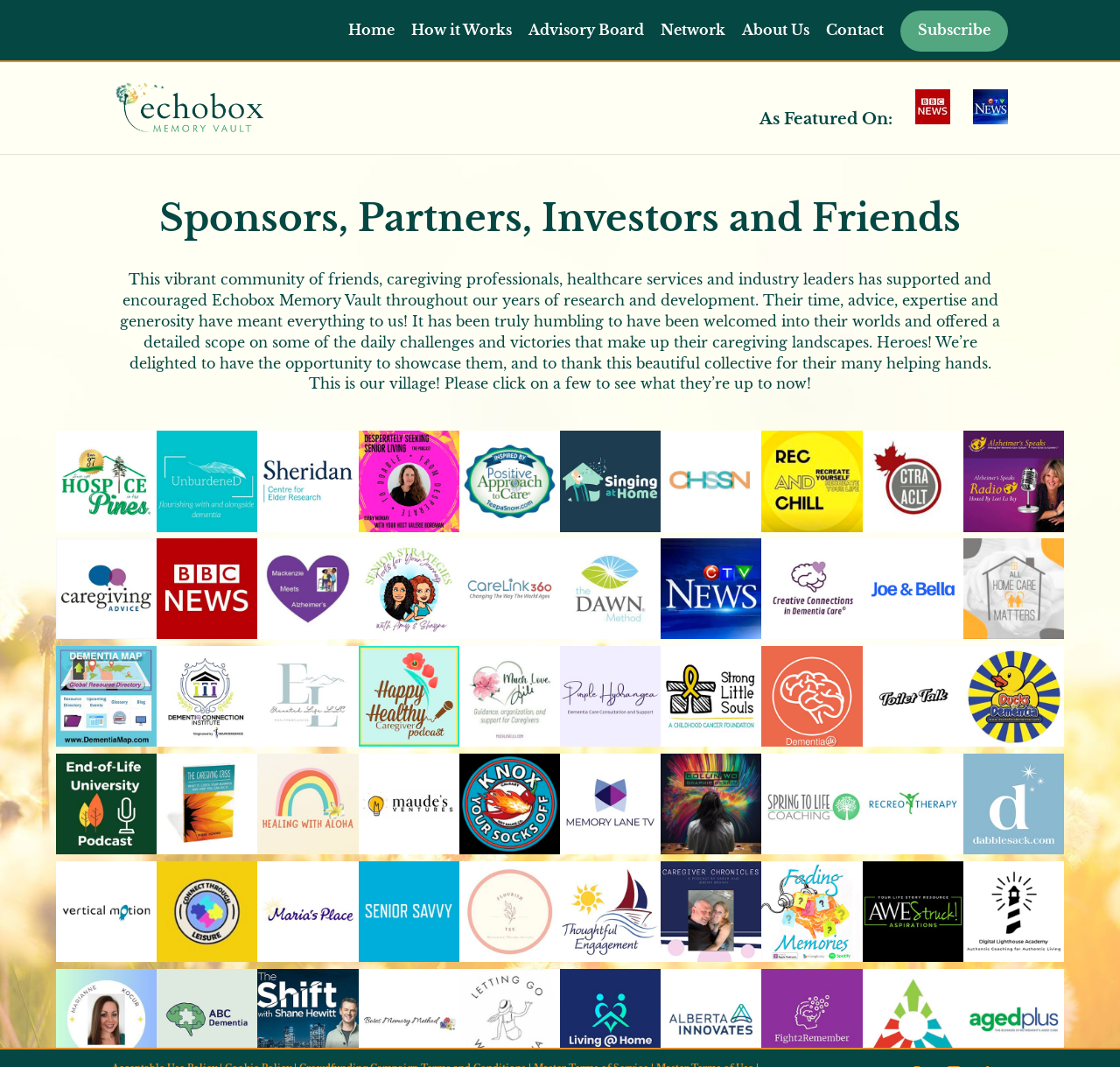What is the tone of the webpage?
Please provide a comprehensive answer based on the information in the image.

I read the static text 'Their time, advice, expertise and generosity have meant everything to us! It has been truly humbling to have been welcomed into their worlds and offered a detailed scope on some of the daily challenges and victories that make up their caregiving landscapes. Heroes!' and understood that the tone of the webpage is appreciative and grateful towards the sponsors and partners.